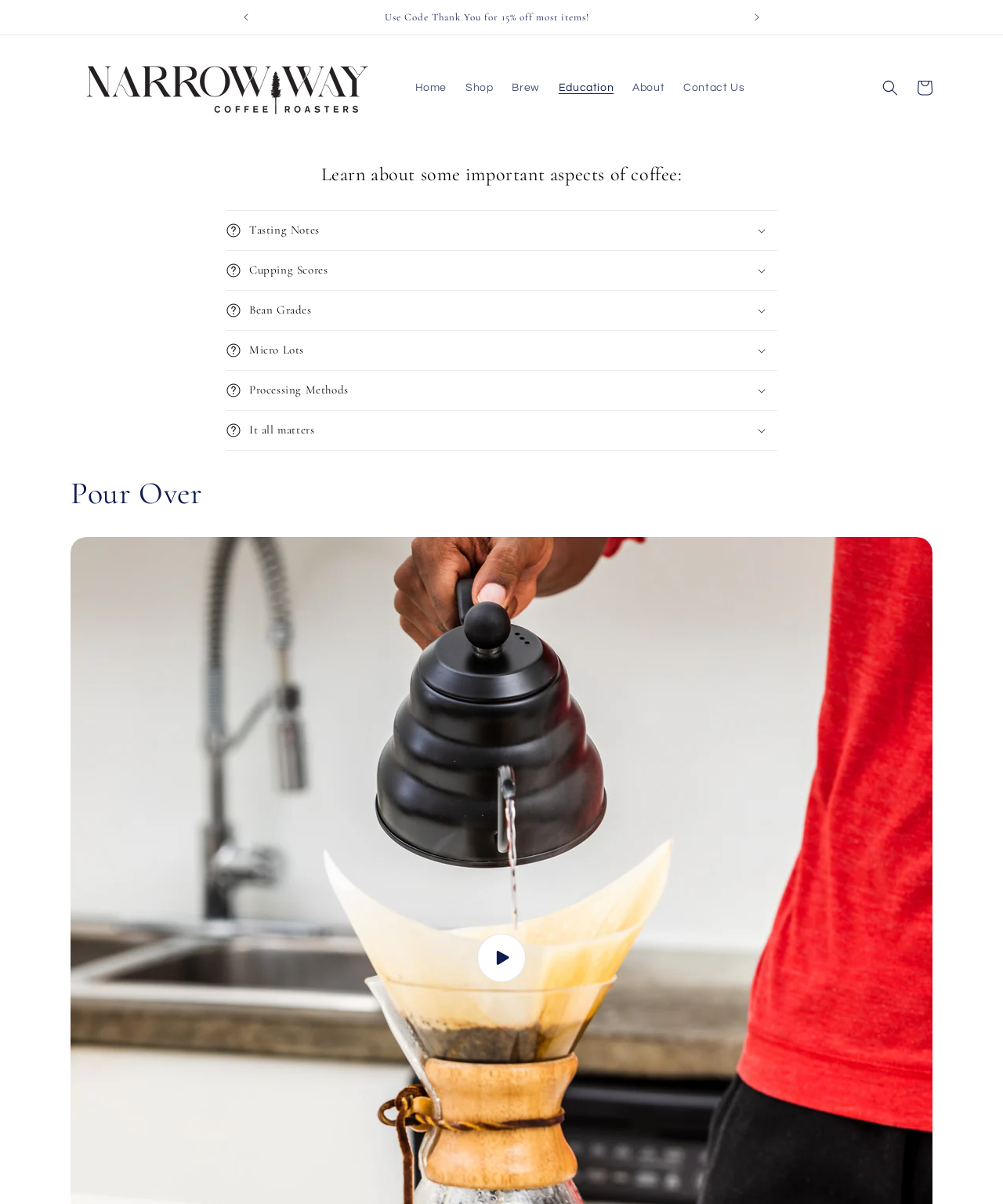How many collapsible sections are there on the webpage?
Please provide a detailed and comprehensive answer to the question.

There are five collapsible sections on the webpage, which can be identified by the buttons with headings 'Tasting Notes', 'Cupping Scores', 'Bean Grades', 'Micro Lots', and 'Processing Methods'.